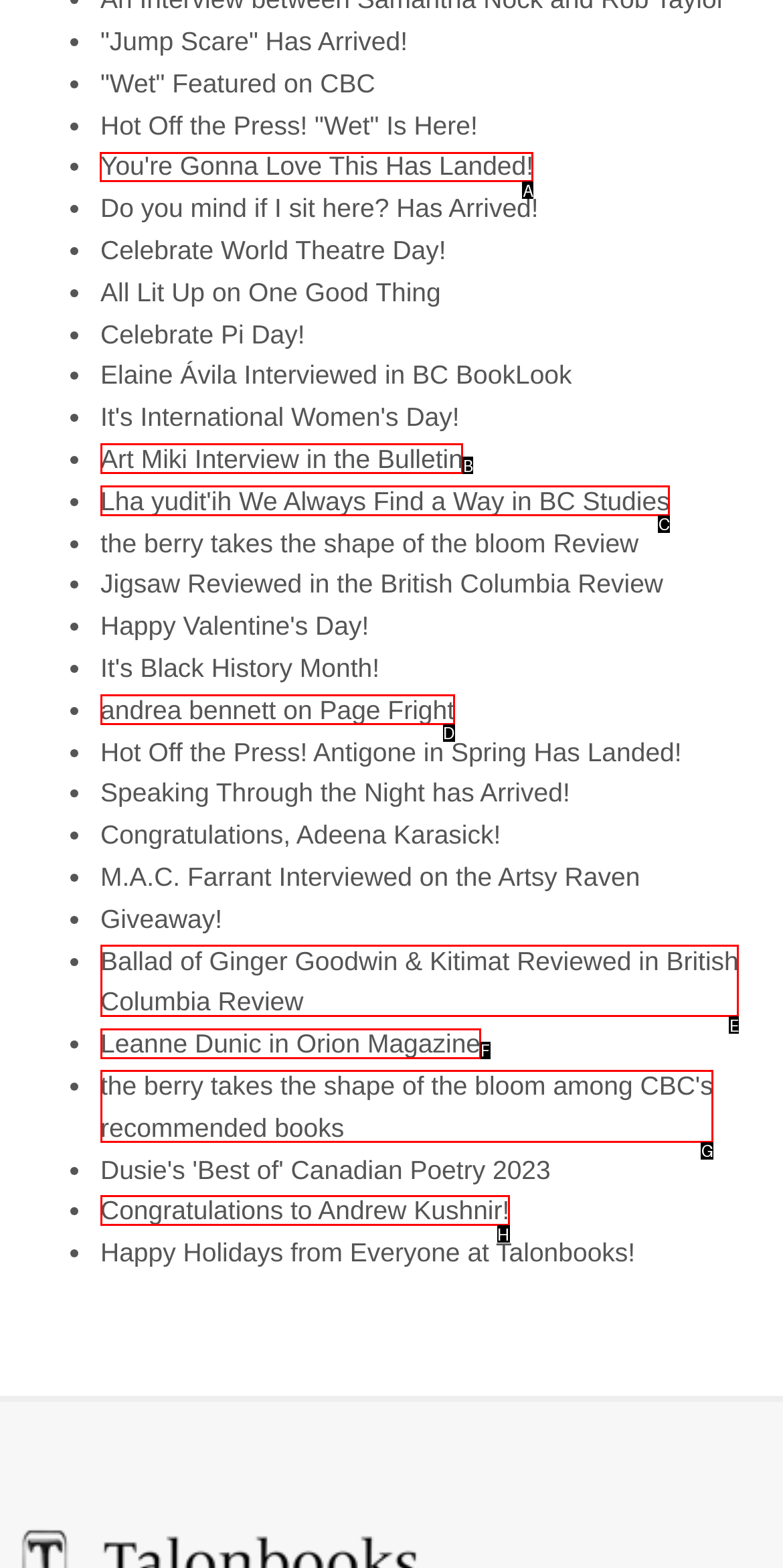Determine which HTML element to click on in order to complete the action: Explore 'You're Gonna Love This Has Landed!' .
Reply with the letter of the selected option.

A